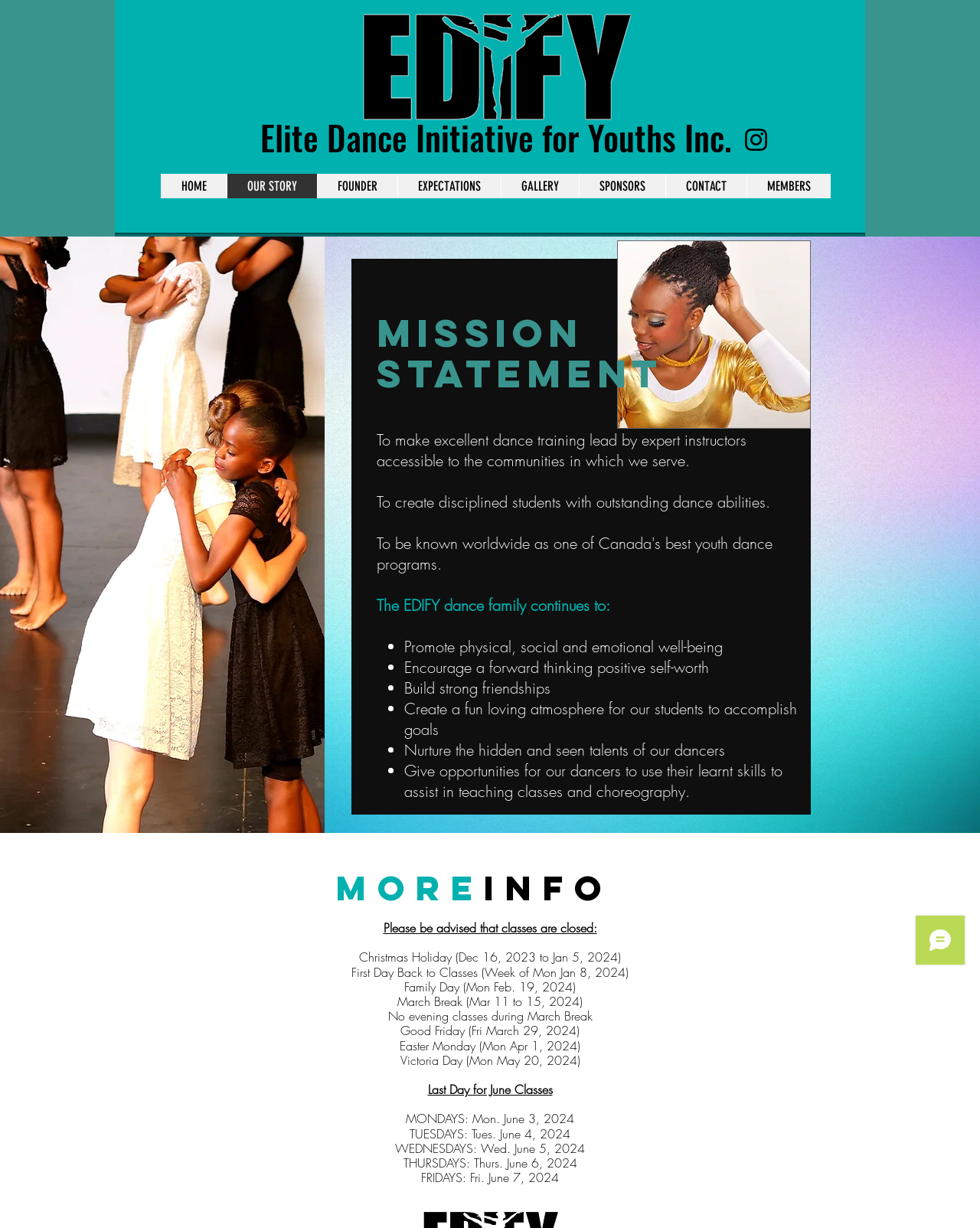From the element description GALLERY, predict the bounding box coordinates of the UI element. The coordinates must be specified in the format (top-left x, top-left y, bottom-right x, bottom-right y) and should be within the 0 to 1 range.

[0.511, 0.142, 0.591, 0.161]